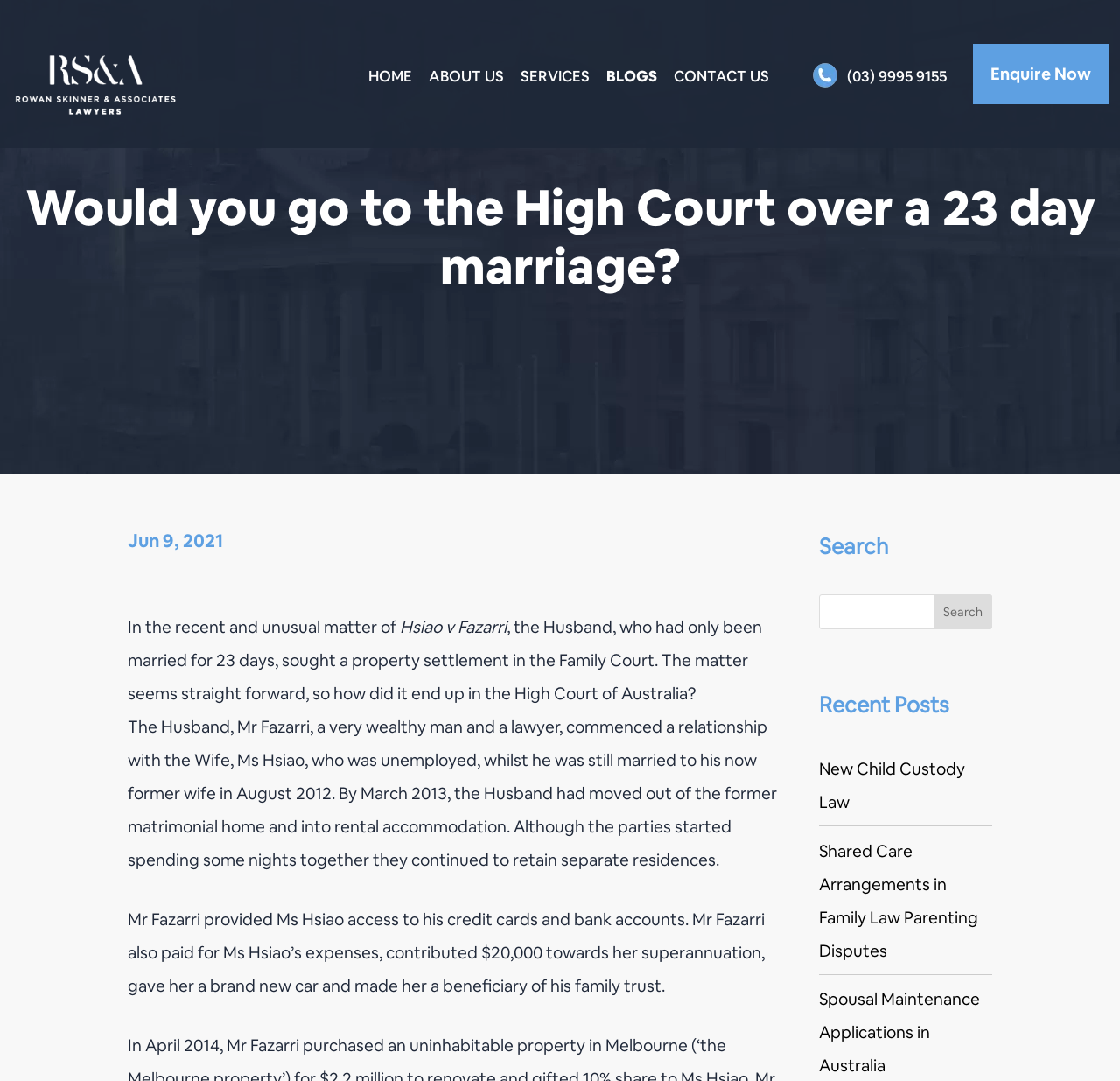Highlight the bounding box coordinates of the element that should be clicked to carry out the following instruction: "Search for a topic". The coordinates must be given as four float numbers ranging from 0 to 1, i.e., [left, top, right, bottom].

[0.732, 0.55, 0.886, 0.582]